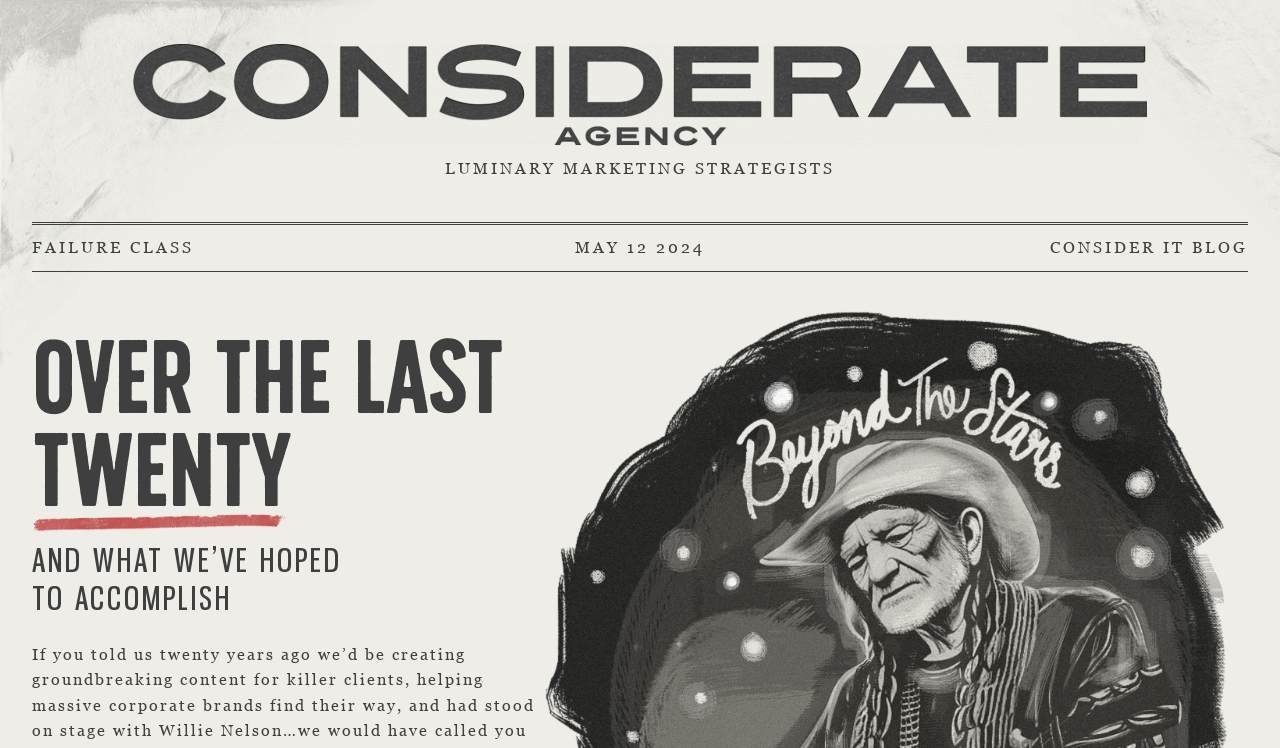Identify the bounding box for the UI element described as: "CONSIDER IT BLOG". The coordinates should be four float numbers between 0 and 1, i.e., [left, top, right, bottom].

[0.82, 0.318, 0.975, 0.343]